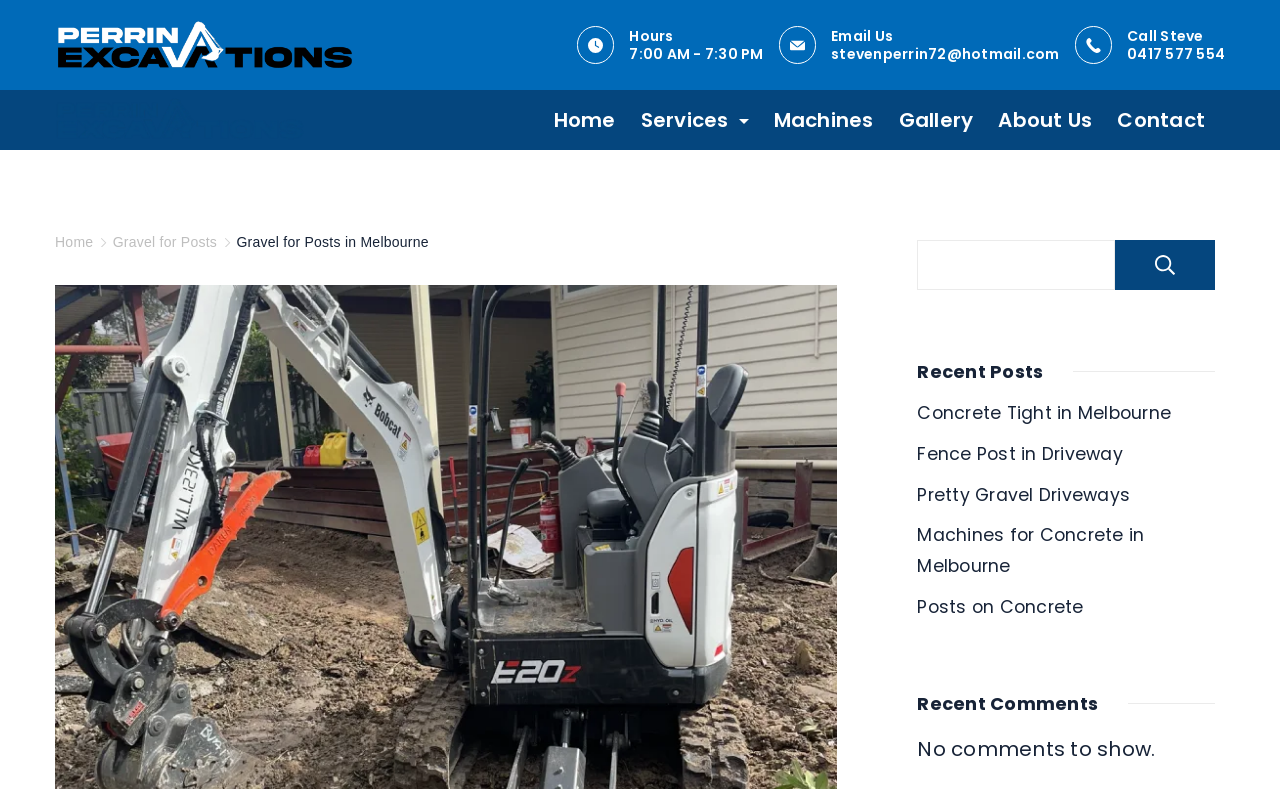Please pinpoint the bounding box coordinates for the region I should click to adhere to this instruction: "Email Steve".

[0.649, 0.056, 0.828, 0.081]